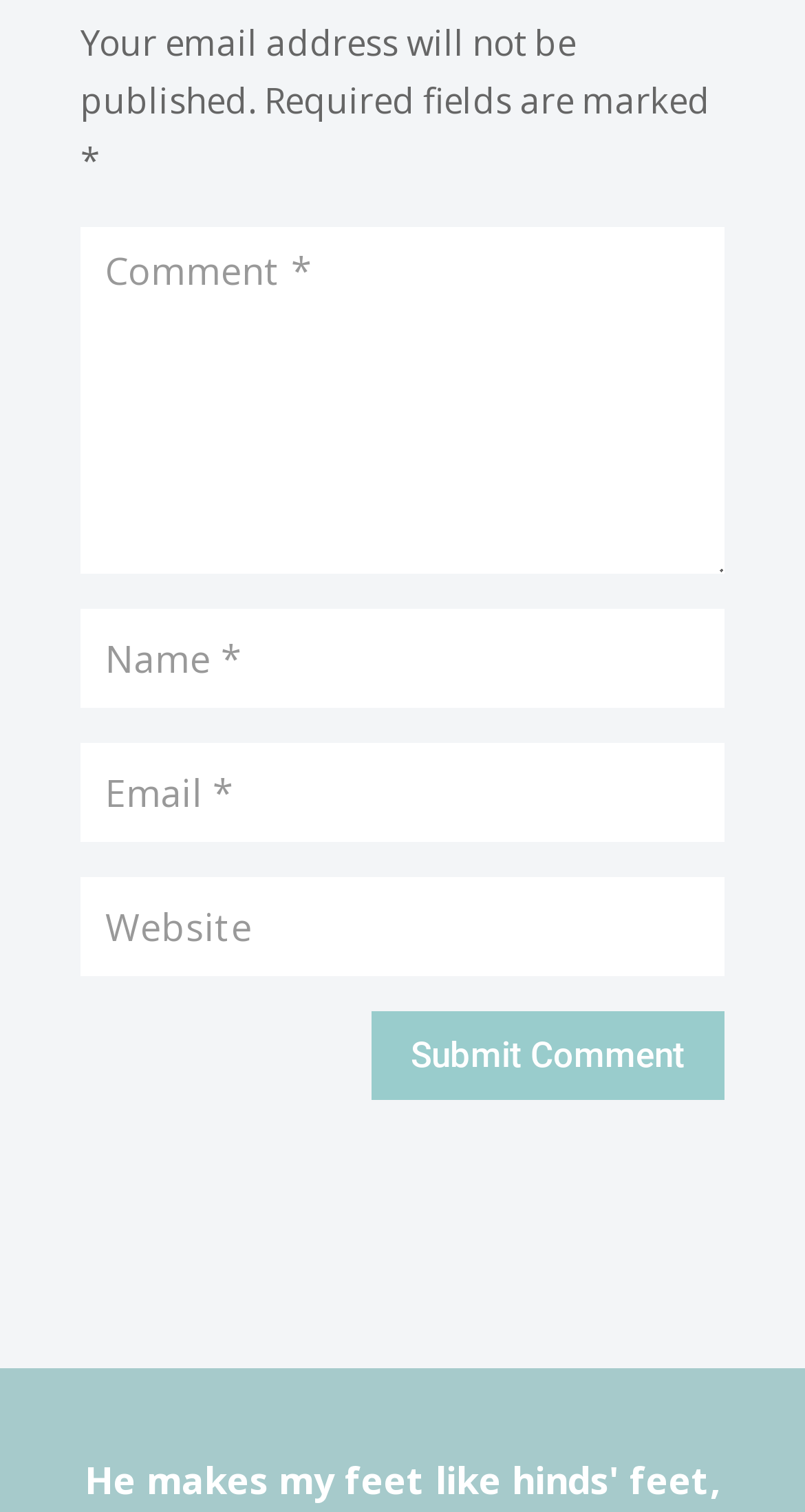How many required fields are there?
From the image, respond with a single word or phrase.

3